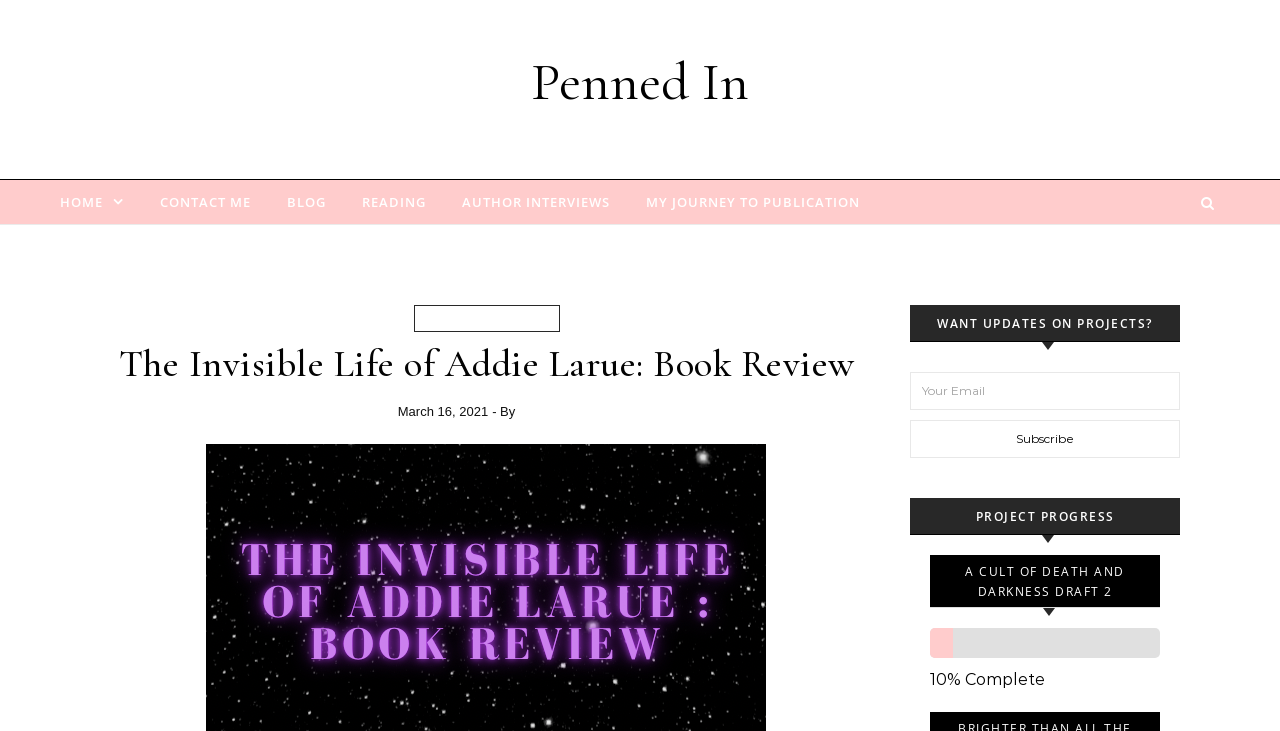How many navigation links are there at the top?
Answer the question with a detailed and thorough explanation.

I counted the number of link elements at the top of the page, which are 'HOME', 'CONTACT ME', 'BLOG', 'READING', 'AUTHOR INTERVIEWS', and 'MY JOURNEY TO PUBLICATION', and found that there are 6 navigation links in total.